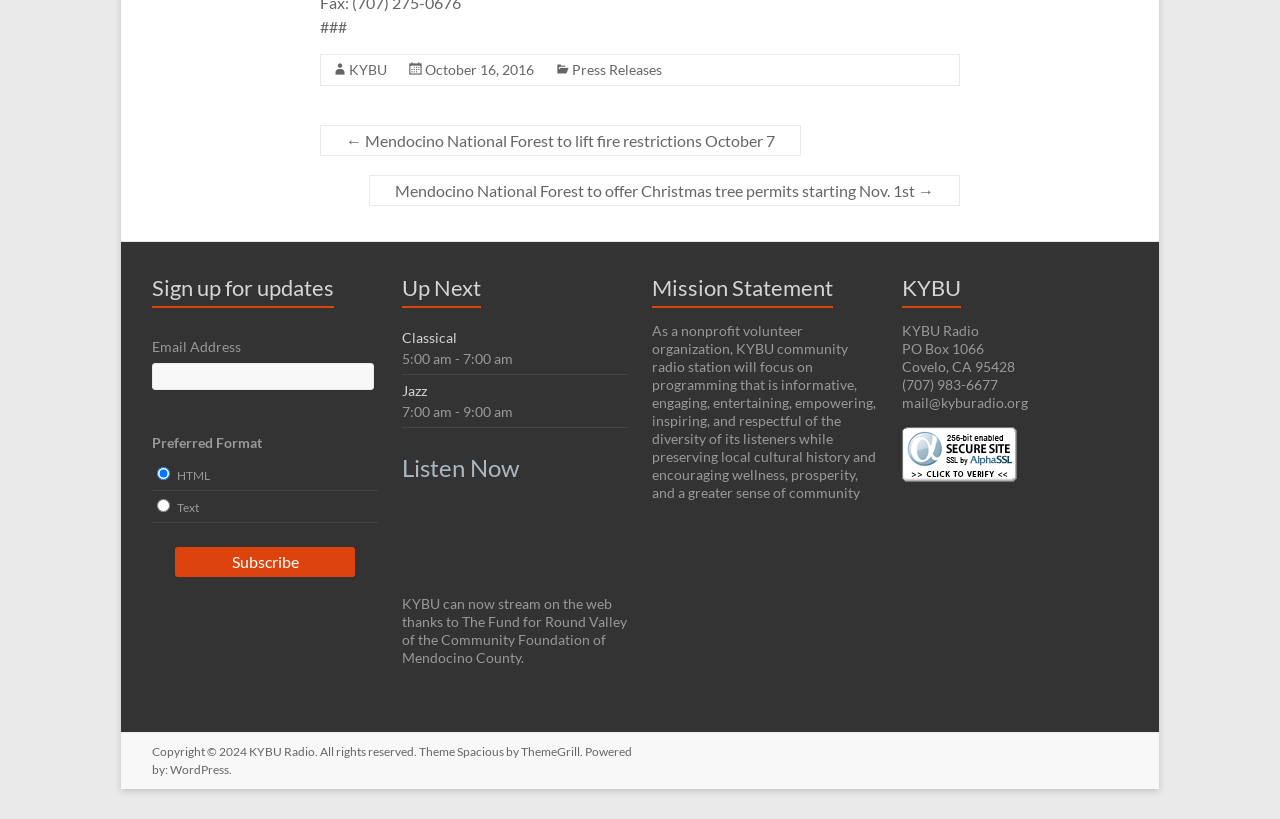Please specify the bounding box coordinates for the clickable region that will help you carry out the instruction: "Subscribe to updates".

[0.119, 0.667, 0.278, 0.704]